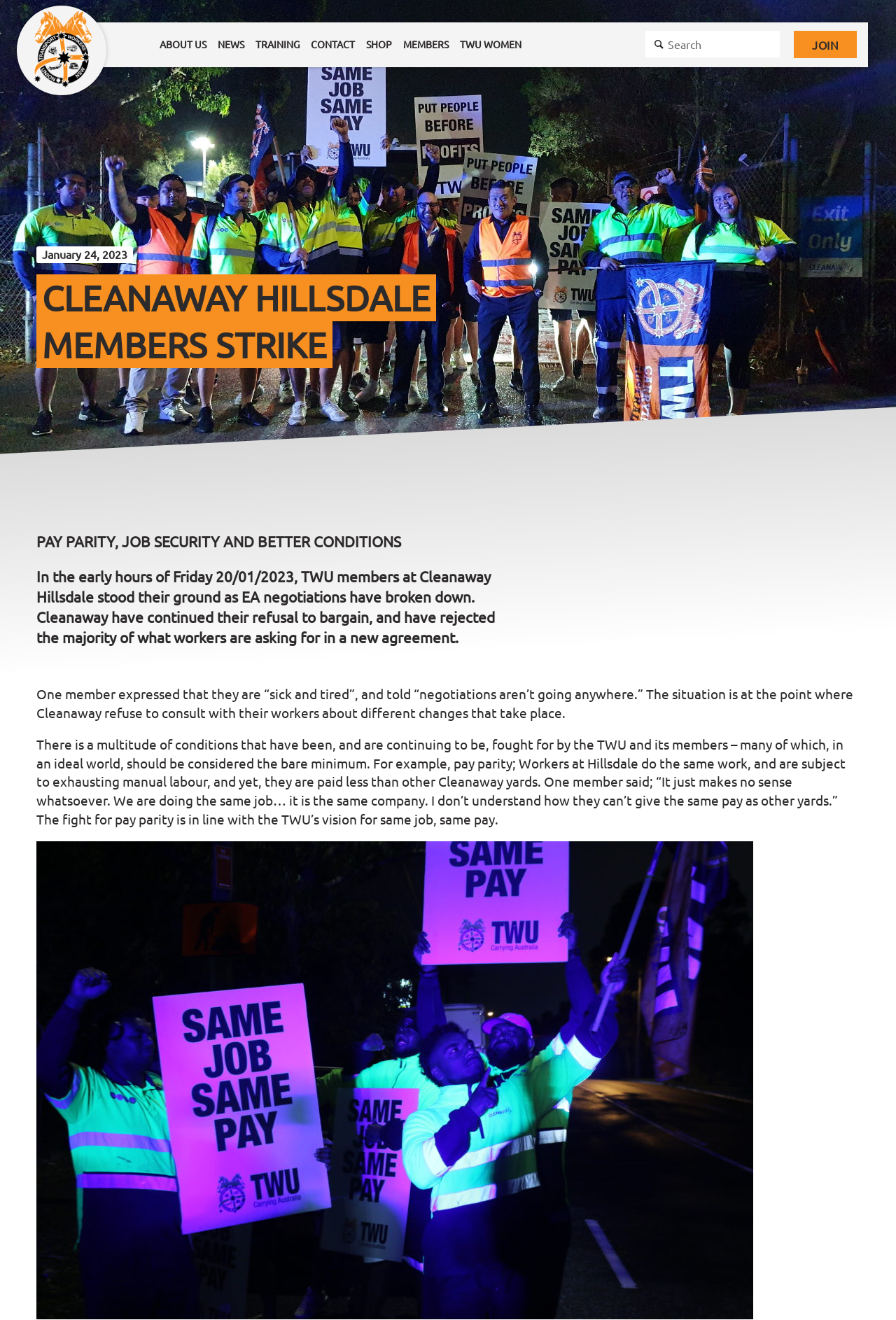Generate a detailed explanation of the webpage's features and information.

The webpage is about the Transport Workers' Union NSW, specifically focusing on the Cleanaway Hillsdale members' strike for pay parity, job security, and better conditions. 

At the top left of the page, there is a navigation menu with links to "ABOUT US", "NEWS", "TRAINING", "CONTACT", "SHOP", "MEMBERS", and "TWU WOMEN". Below this menu, there is a search bar with a button on the right side. On the top right, there is a "JOIN" link.

The main content of the page starts with a heading "CLEANAWAY HILLSDALE MEMBERS STRIKE" followed by a subheading "PAY PARITY, JOB SECURITY AND BETTER CONDITIONS". Below this, there is a date "January 24, 2023". 

The main article begins with a description of the strike, stating that the EA negotiations have broken down and Cleanaway has refused to bargain with the workers. The article quotes a member expressing frustration with the negotiations. 

The article continues to explain the reasons behind the strike, including the fight for pay parity, as workers at Hillsdale do the same job as other Cleanaway yards but are paid less. The article also mentions that the TWU is fighting for other basic conditions that should be considered the minimum. 

At the bottom of the page, there is a large image that takes up most of the width of the page.